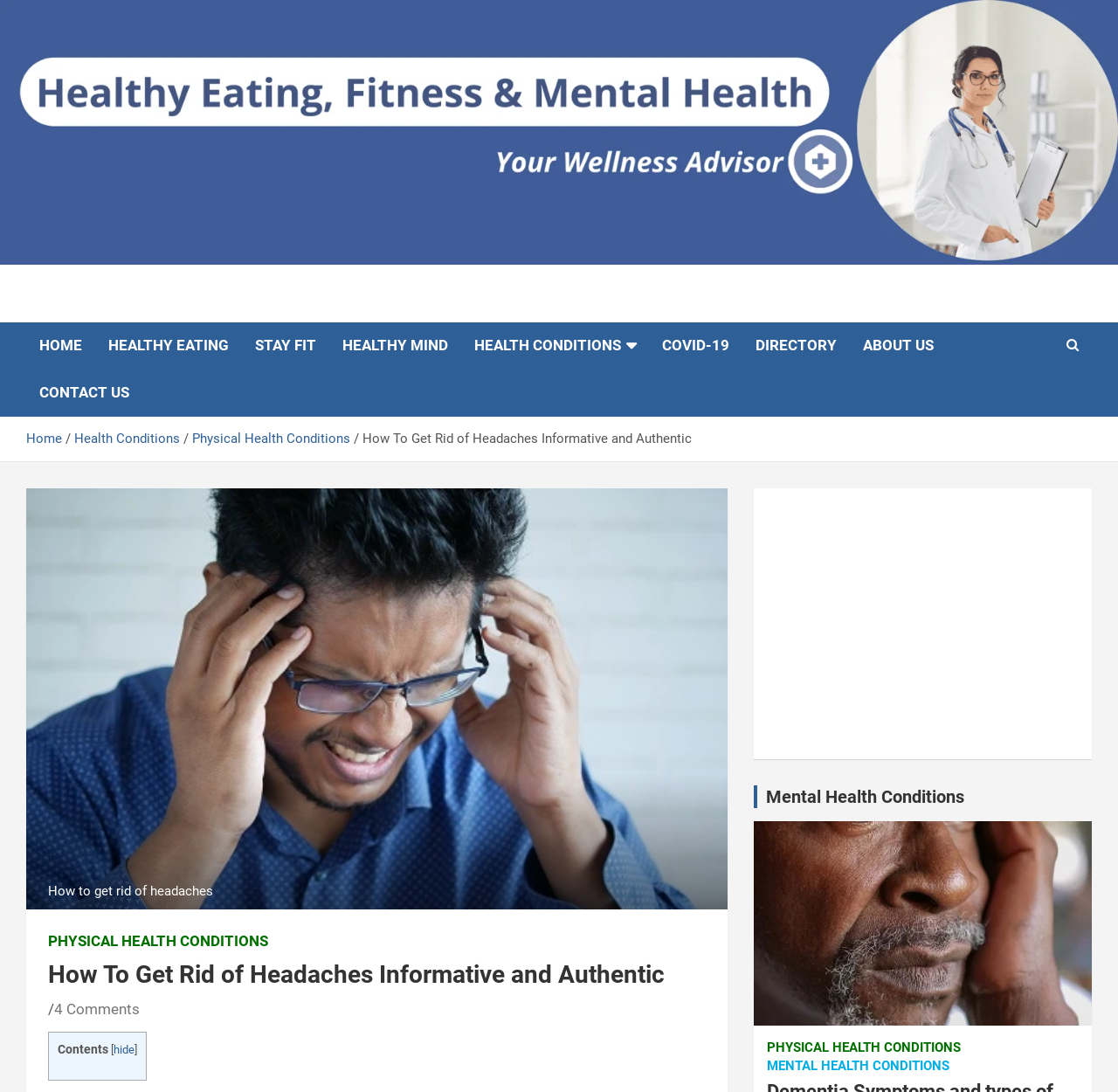Please identify the primary heading on the webpage and return its text.

How To Get Rid of Headaches Informative and Authentic